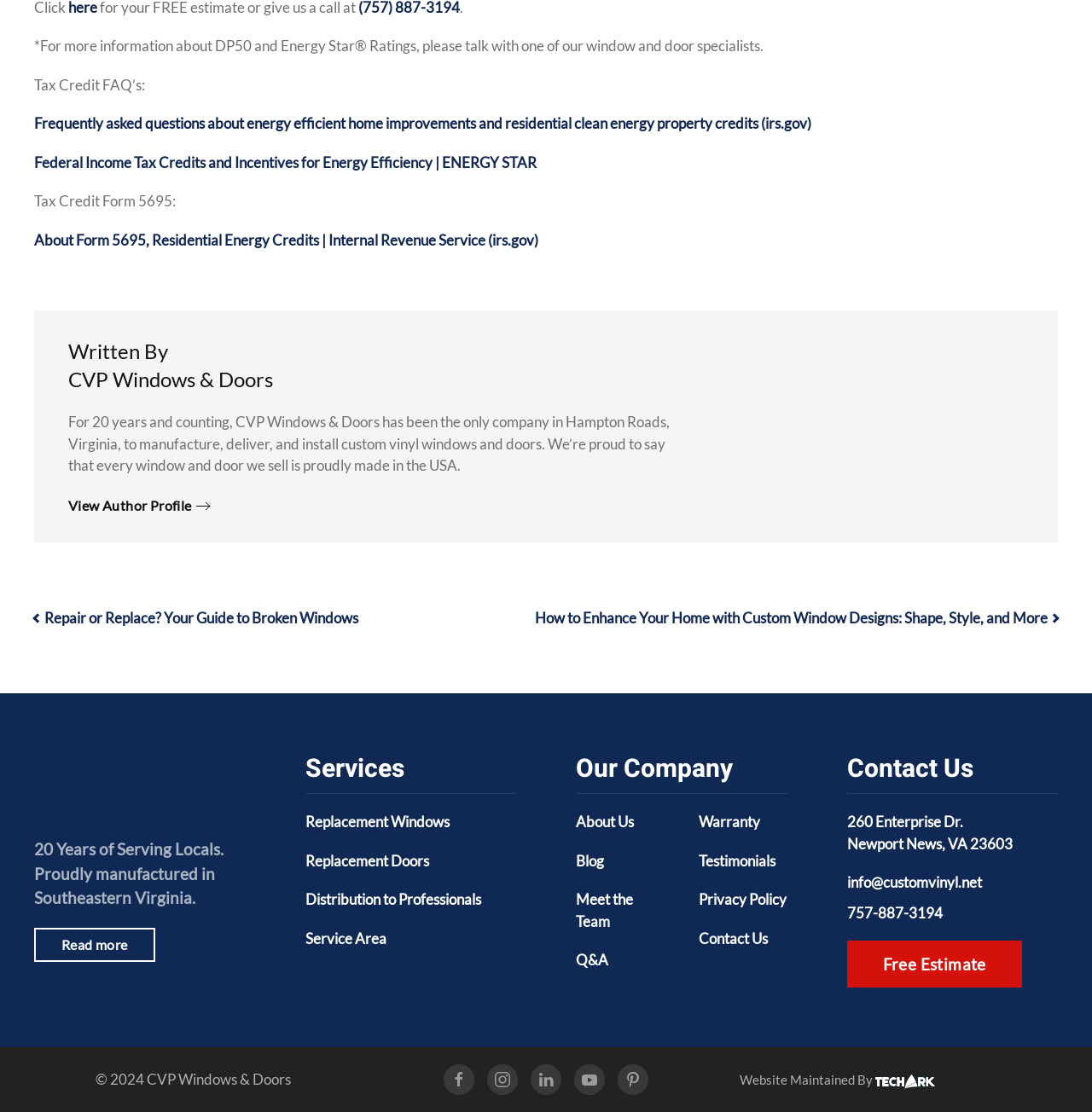Please identify the coordinates of the bounding box for the clickable region that will accomplish this instruction: "View 'About Us'".

[0.527, 0.731, 0.58, 0.747]